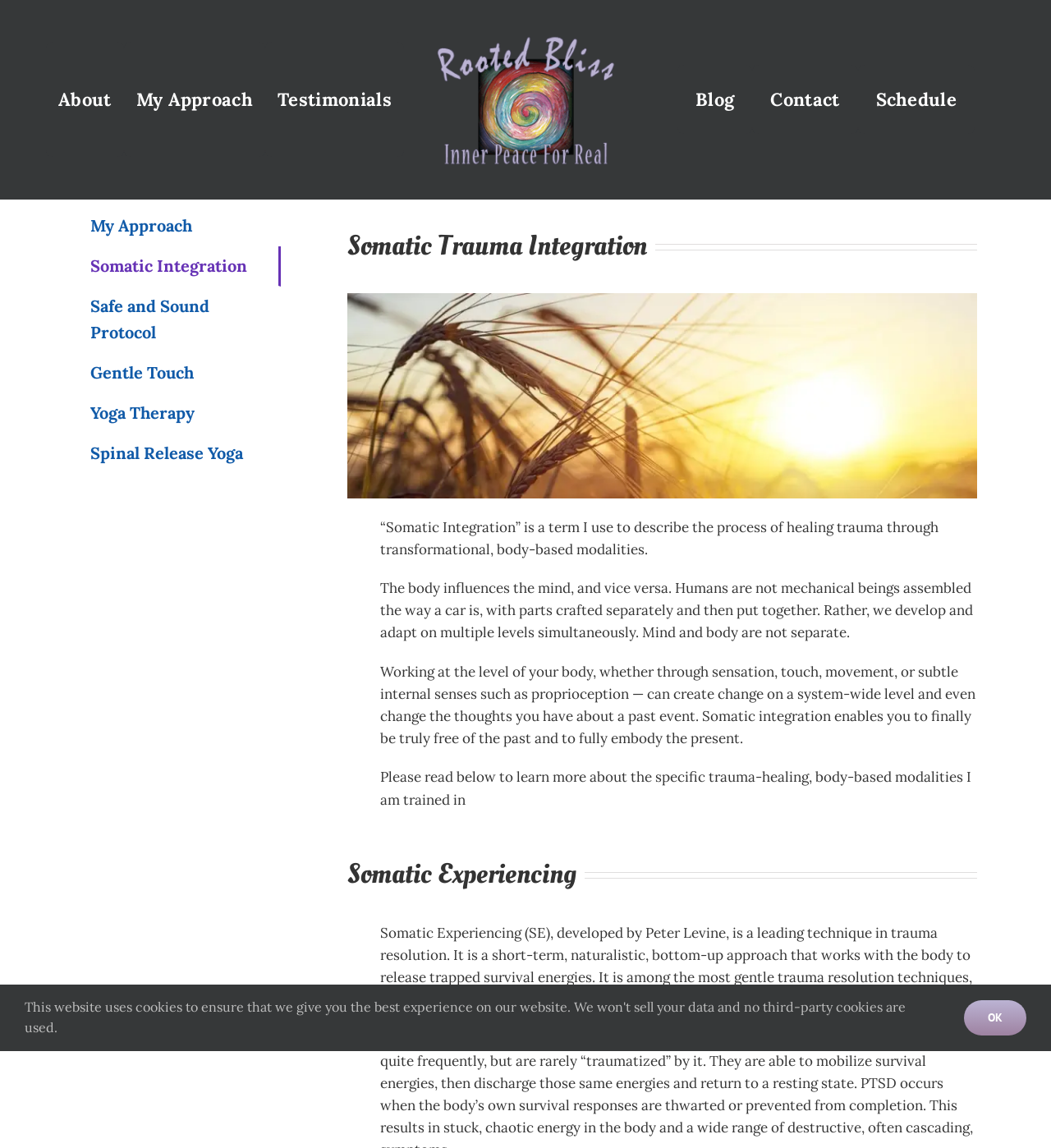Please identify the bounding box coordinates of the element's region that I should click in order to complete the following instruction: "Go to Blog". The bounding box coordinates consist of four float numbers between 0 and 1, i.e., [left, top, right, bottom].

[0.644, 0.057, 0.716, 0.117]